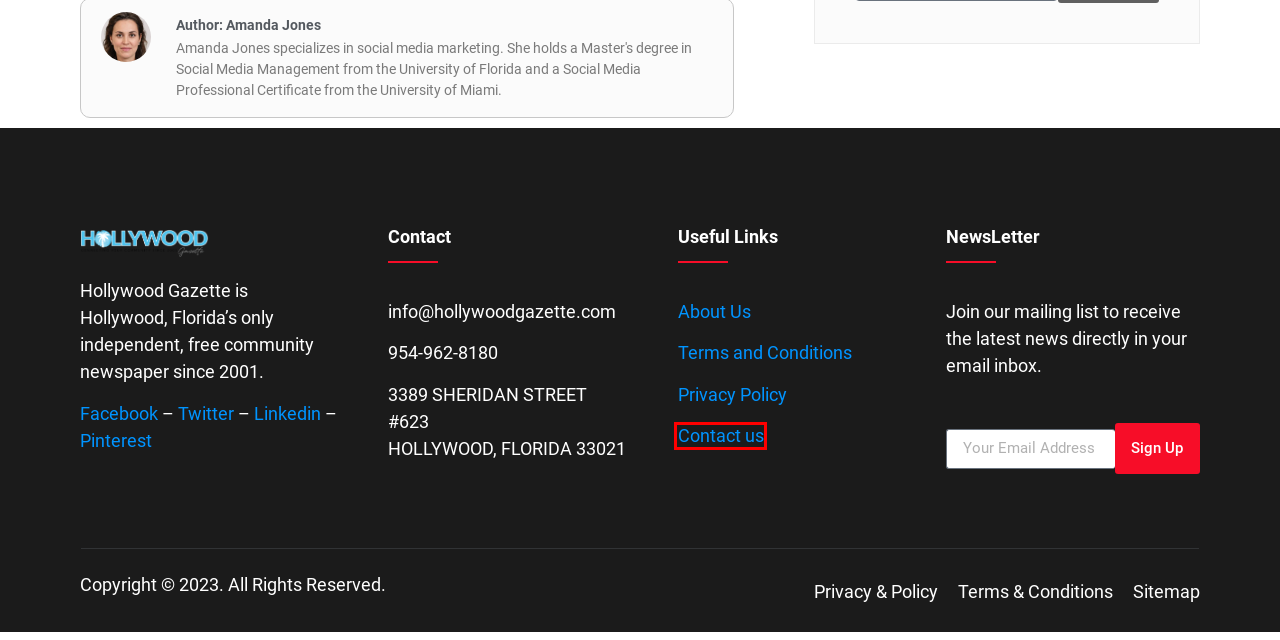Analyze the given webpage screenshot and identify the UI element within the red bounding box. Select the webpage description that best matches what you expect the new webpage to look like after clicking the element. Here are the candidates:
A. Contact Us • Hollywood Gazette
B. Sitemap • Hollywood Gazette
C. Privacy Policy • Hollywood Gazette
D. TikTok Archives • Hollywood Gazette
E. Terms and Conditions • Hollywood Gazette
F. Amanda Jones, Author at Hollywood Gazette
G. About Us • Hollywood Gazette
H. Municipal News Archives • Hollywood Gazette

A